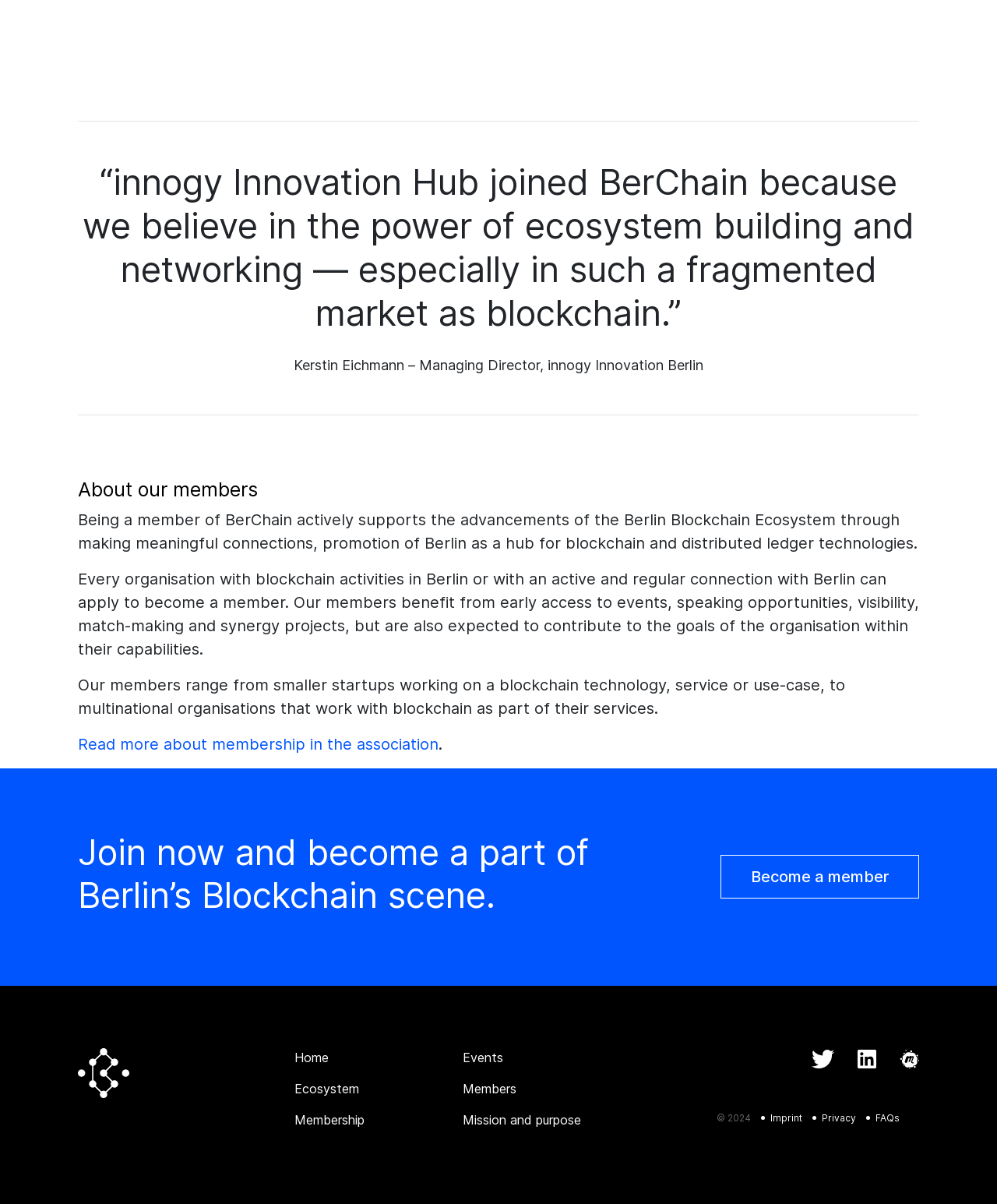Analyze the image and deliver a detailed answer to the question: What is the name of the person quoted on the webpage?

The question asks for the name of the person quoted on the webpage. By reading the StaticText element with ID 187, we can find the quote from Kerstin Eichmann, Managing Director of innogy Innovation Berlin.